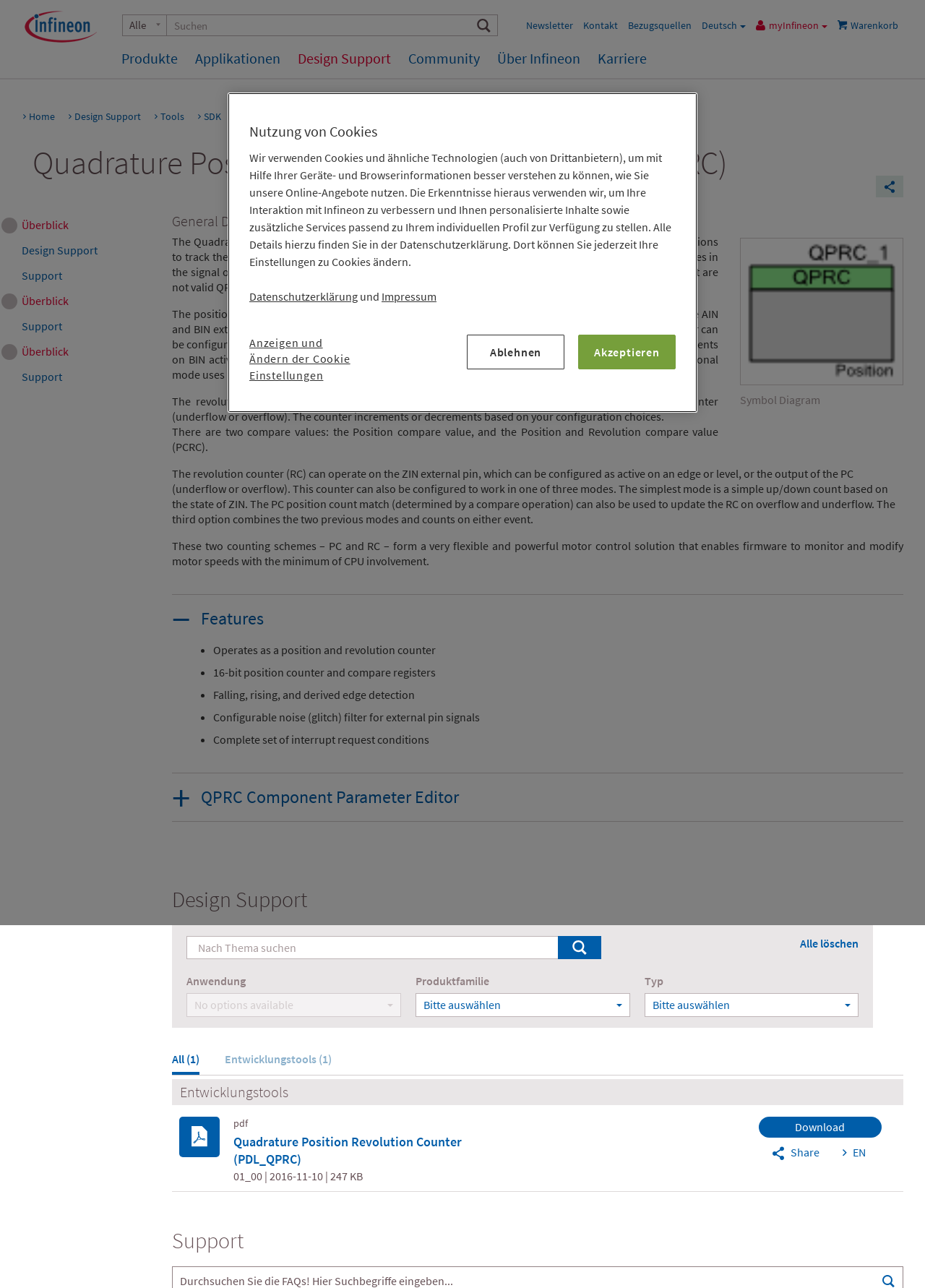Show the bounding box coordinates for the HTML element described as: "Newsletter".

[0.563, 0.015, 0.625, 0.025]